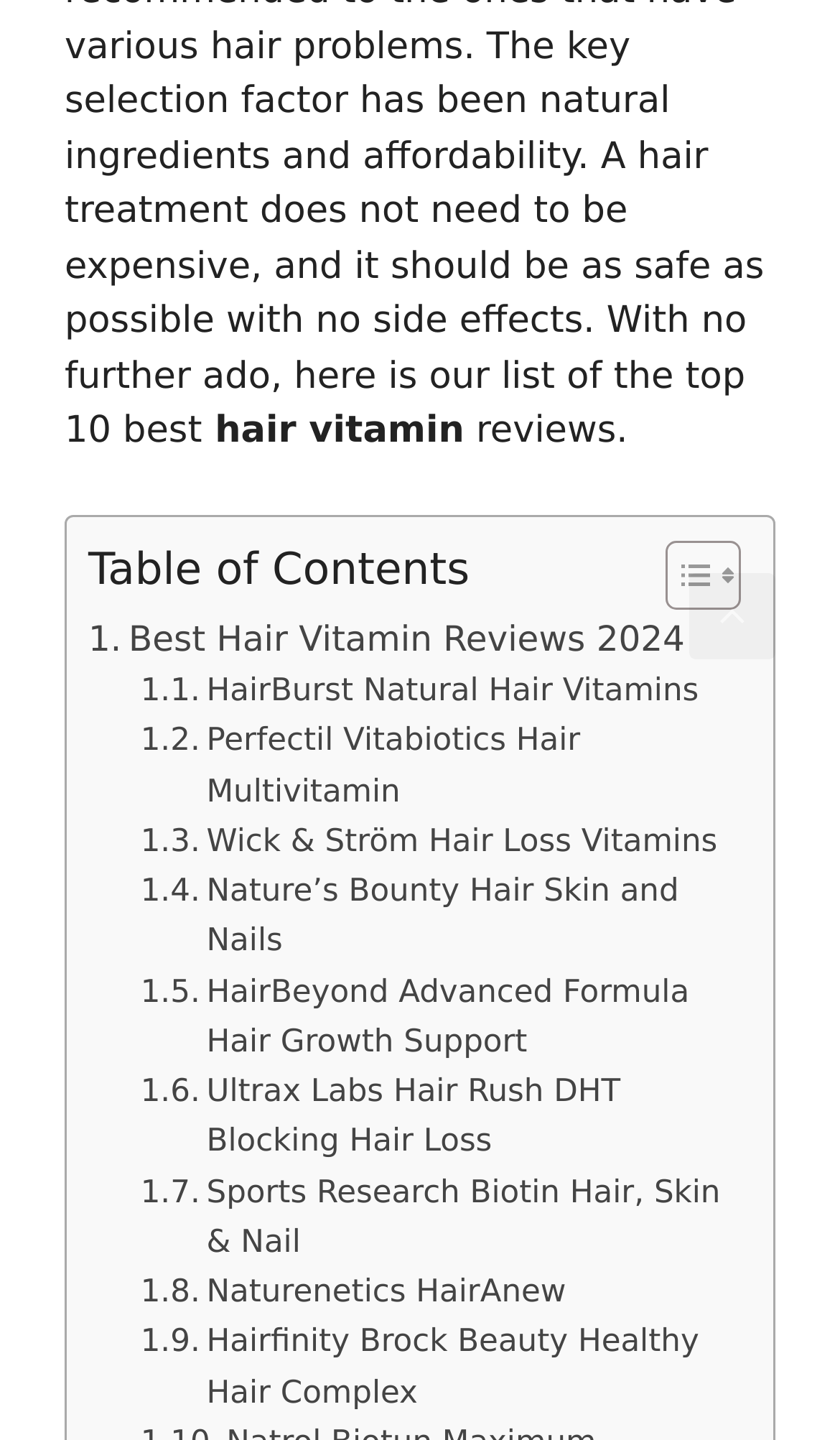Identify the bounding box coordinates of the element that should be clicked to fulfill this task: "Visit 'HairBurst Natural Hair Vitamins'". The coordinates should be provided as four float numbers between 0 and 1, i.e., [left, top, right, bottom].

[0.167, 0.464, 0.832, 0.499]